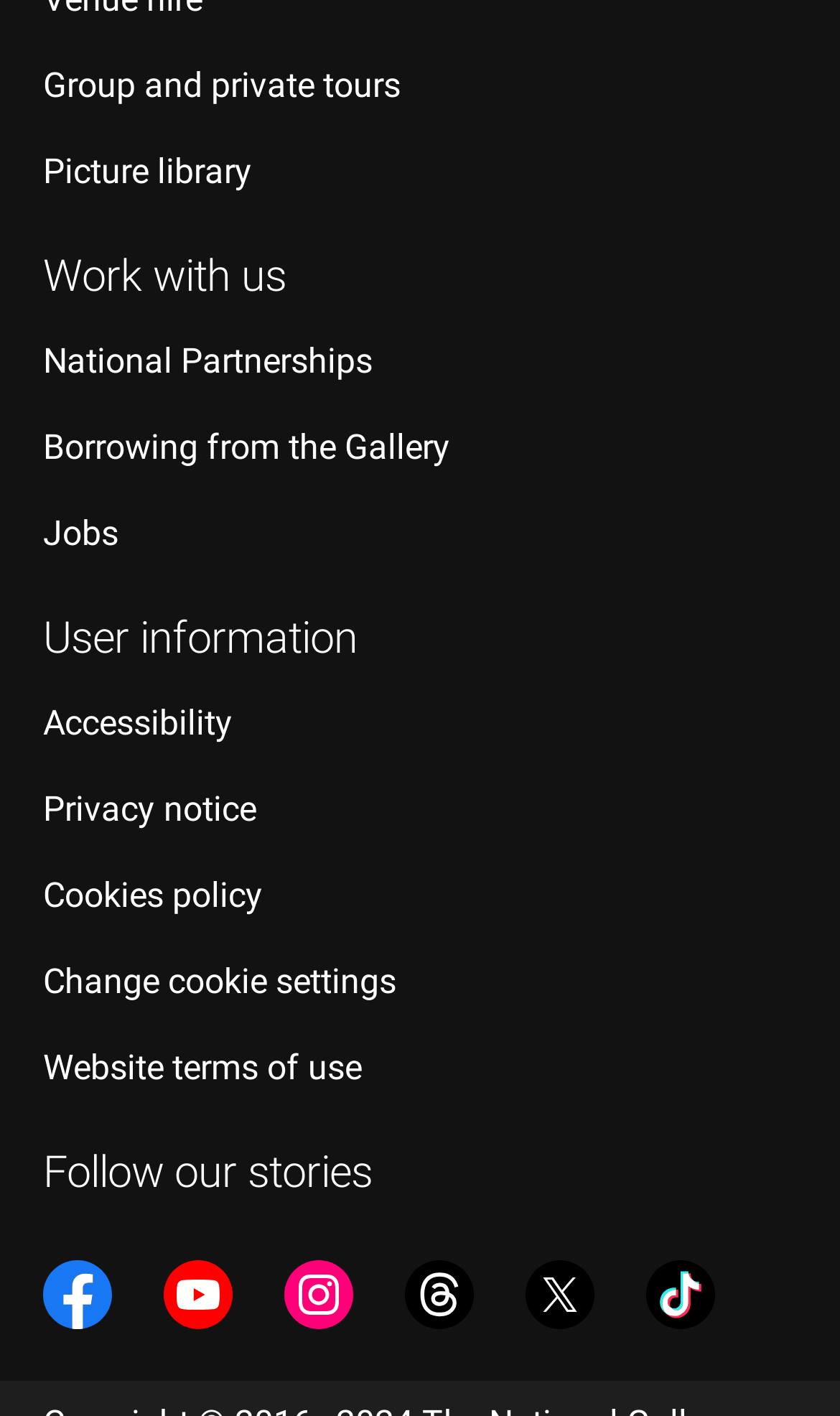Pinpoint the bounding box coordinates of the clickable element needed to complete the instruction: "Watch on YouTube". The coordinates should be provided as four float numbers between 0 and 1: [left, top, right, bottom].

[0.195, 0.889, 0.277, 0.938]